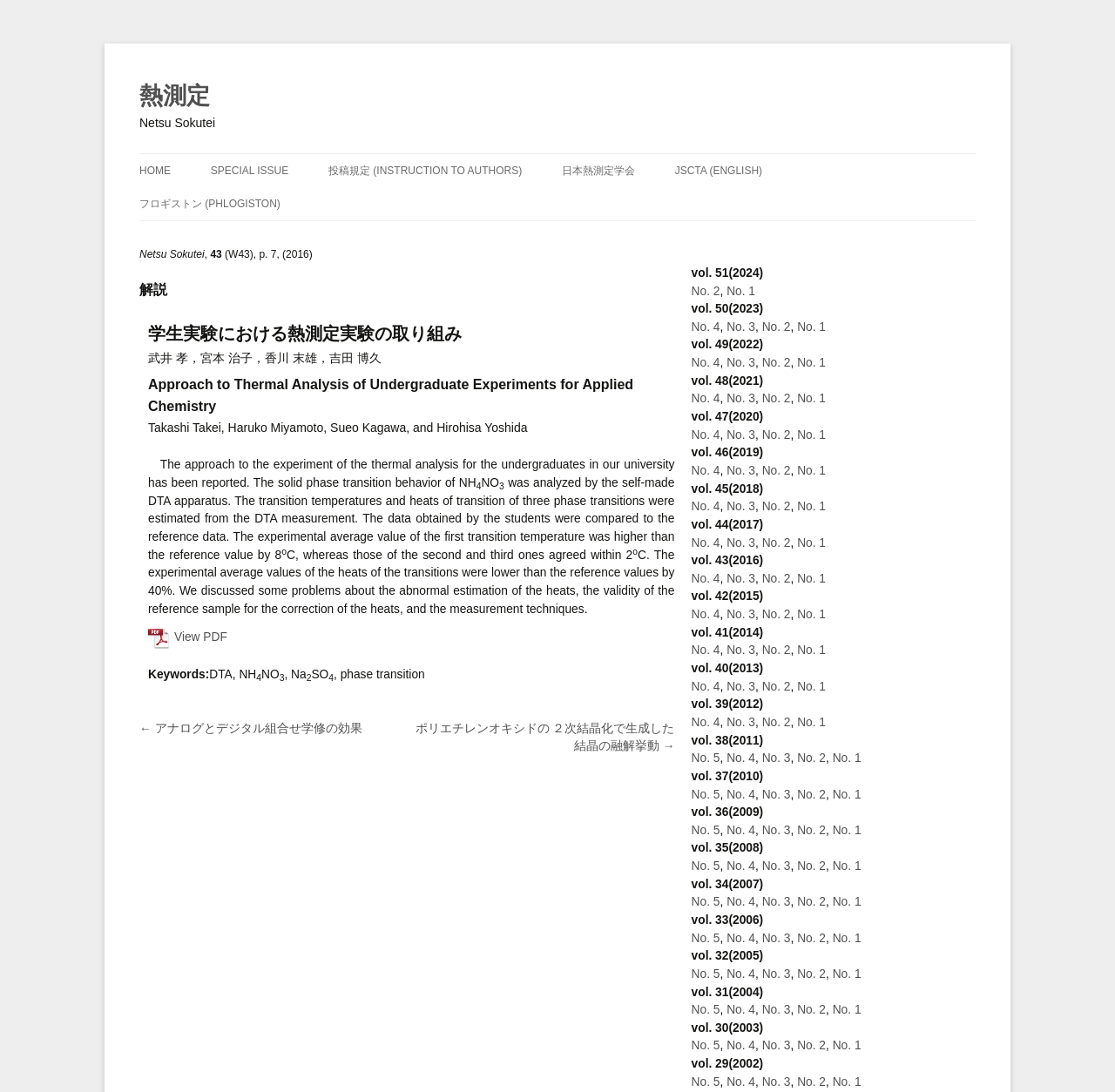Please provide a comprehensive answer to the question based on the screenshot: What is the journal volume and issue number of this article?

I found the journal volume and issue number of this article by looking at the text located at the top of the webpage, which mentions 'vol. 43(2016), No. 2'.